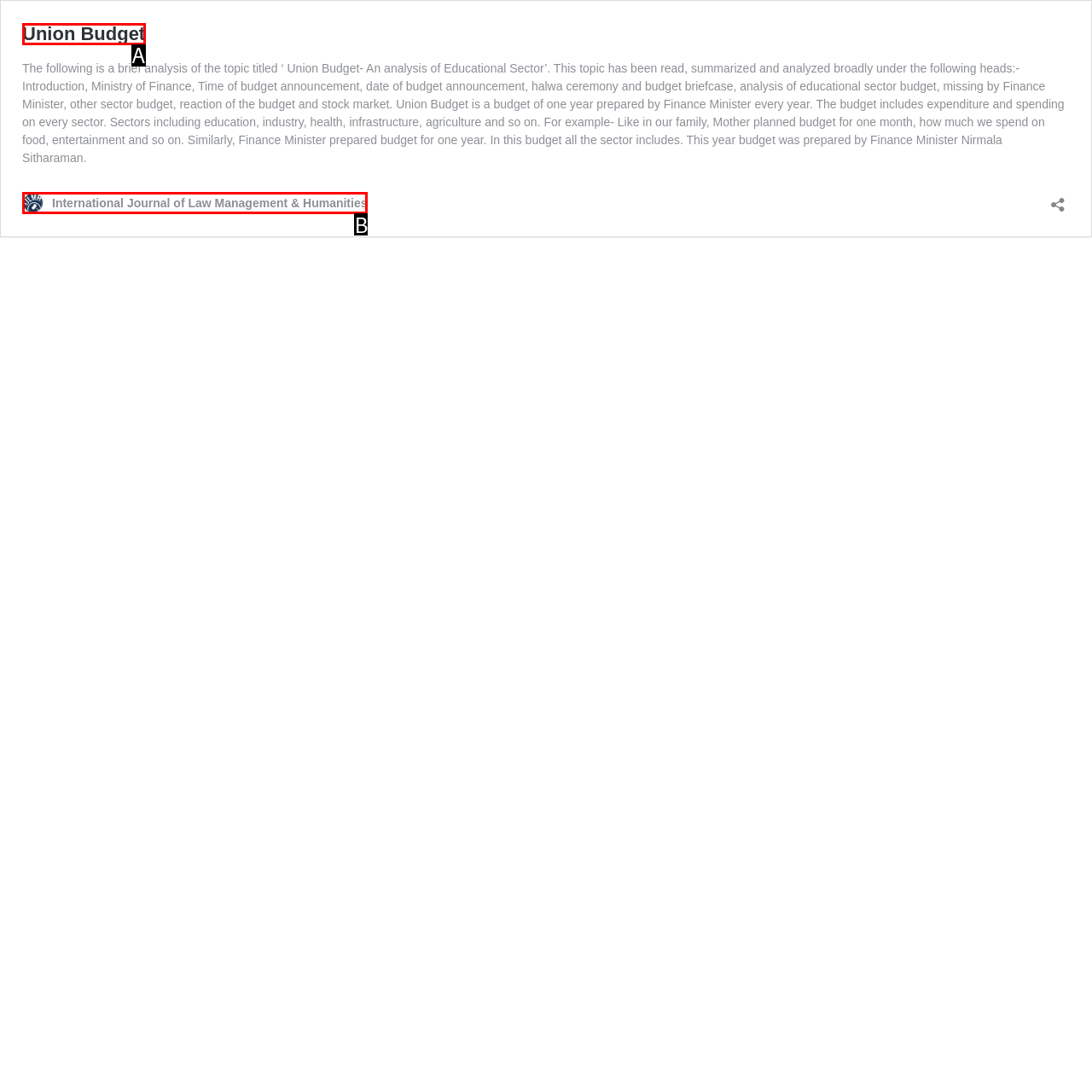Determine which option aligns with the description: Union Budget. Provide the letter of the chosen option directly.

A